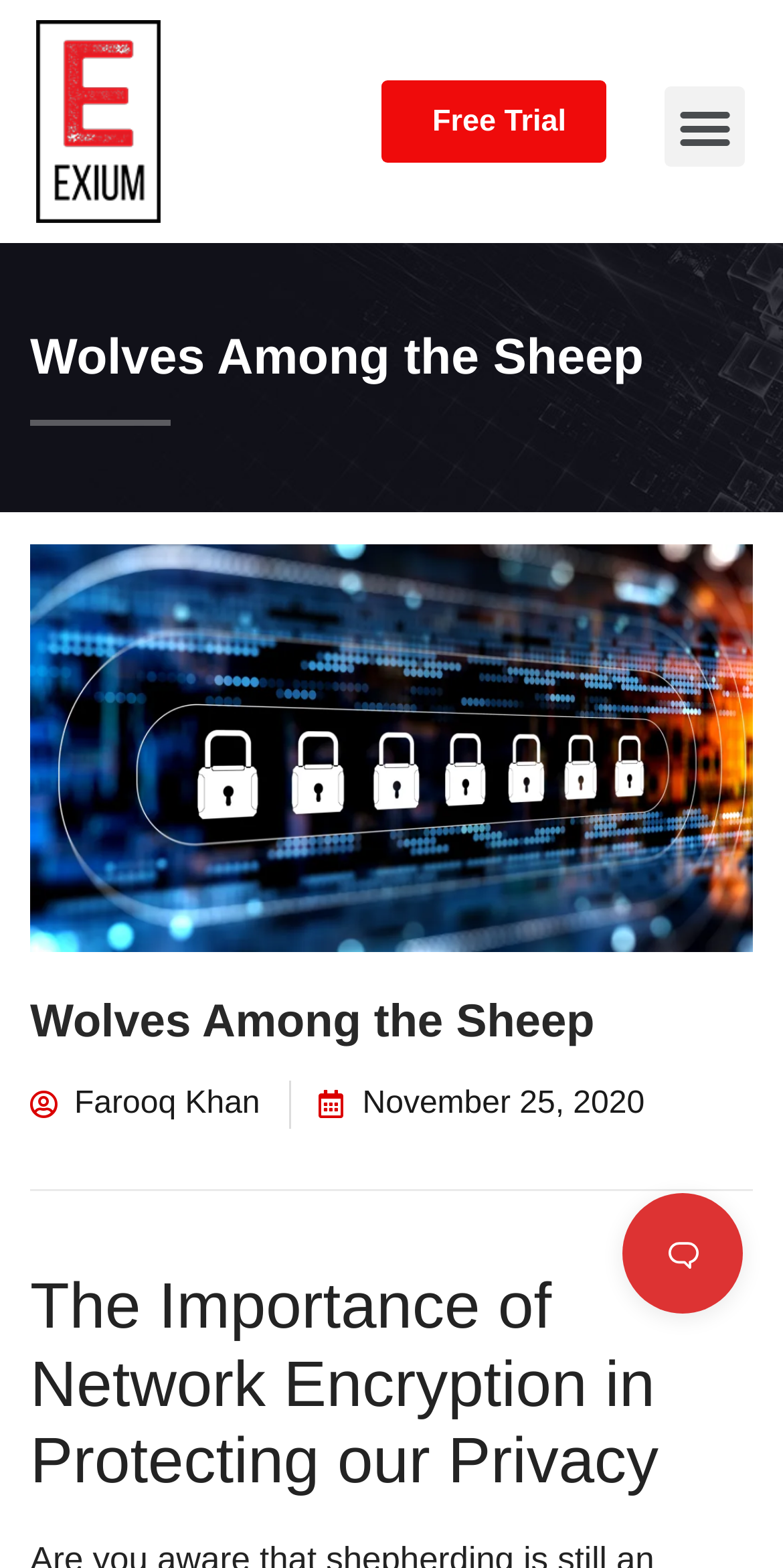Can you determine the main header of this webpage?

Wolves Among the Sheep